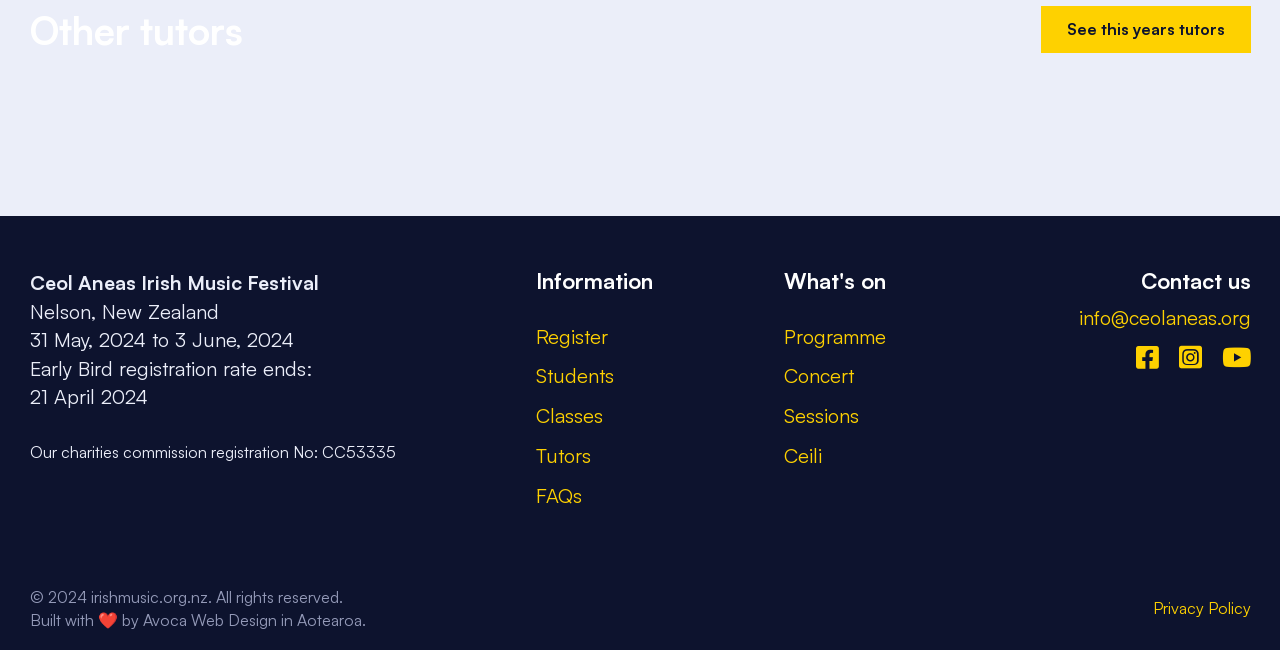Answer the question in one word or a short phrase:
What is the registration deadline for early bird rate?

21 April 2024